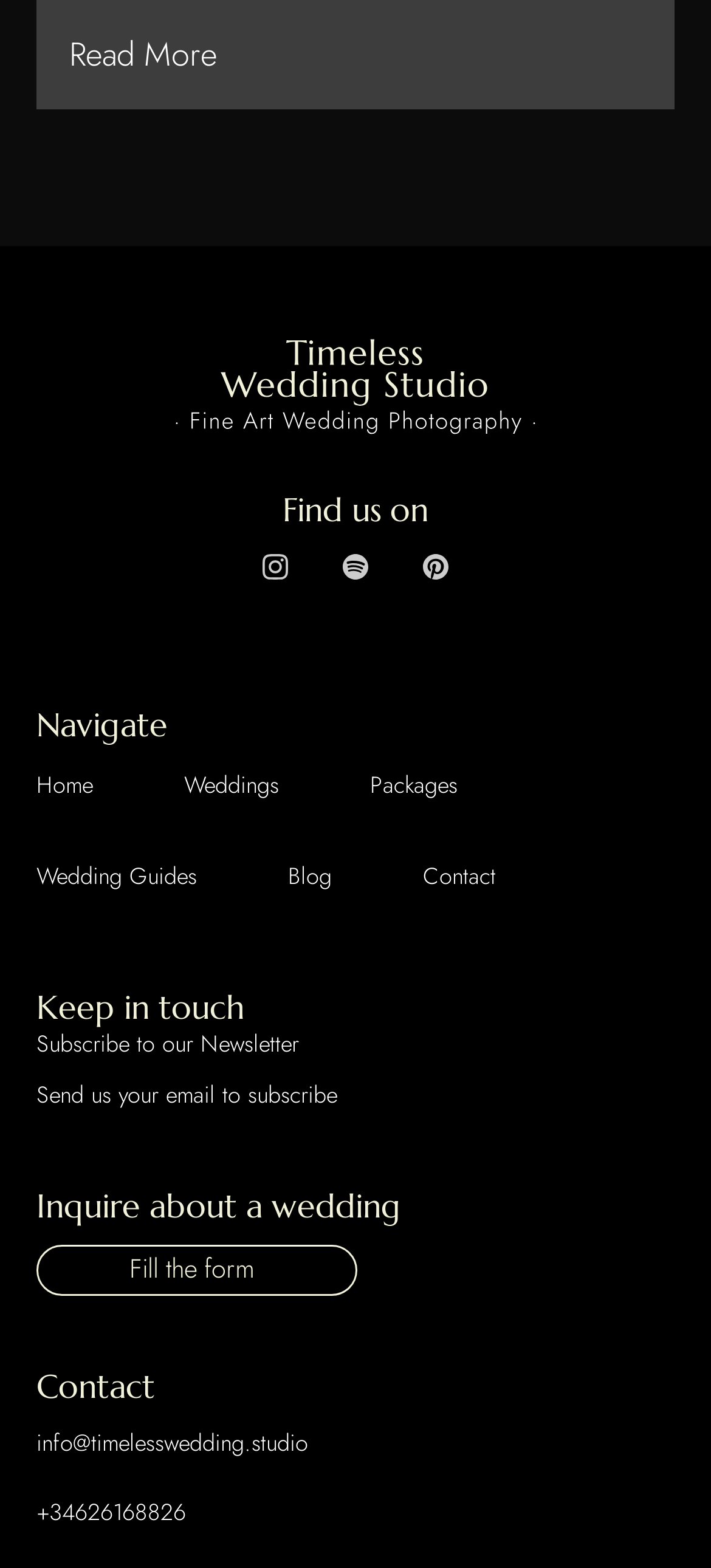Use a single word or phrase to answer the following:
What social media platforms are listed on the webpage?

Instagram, Spotify, Pinterest